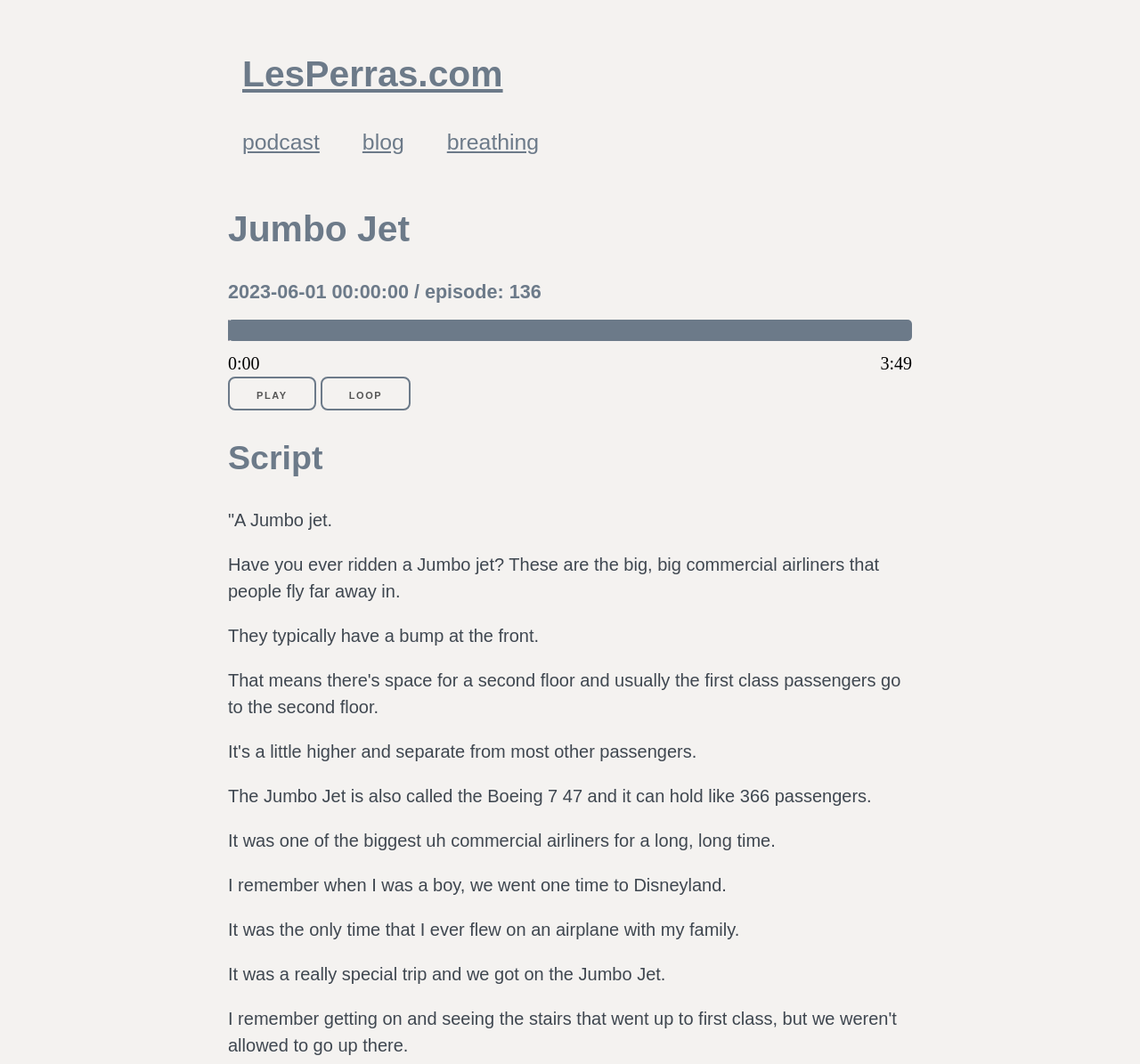What is the topic of the podcast episode?
Look at the image and respond with a single word or a short phrase.

Jumbo Jet